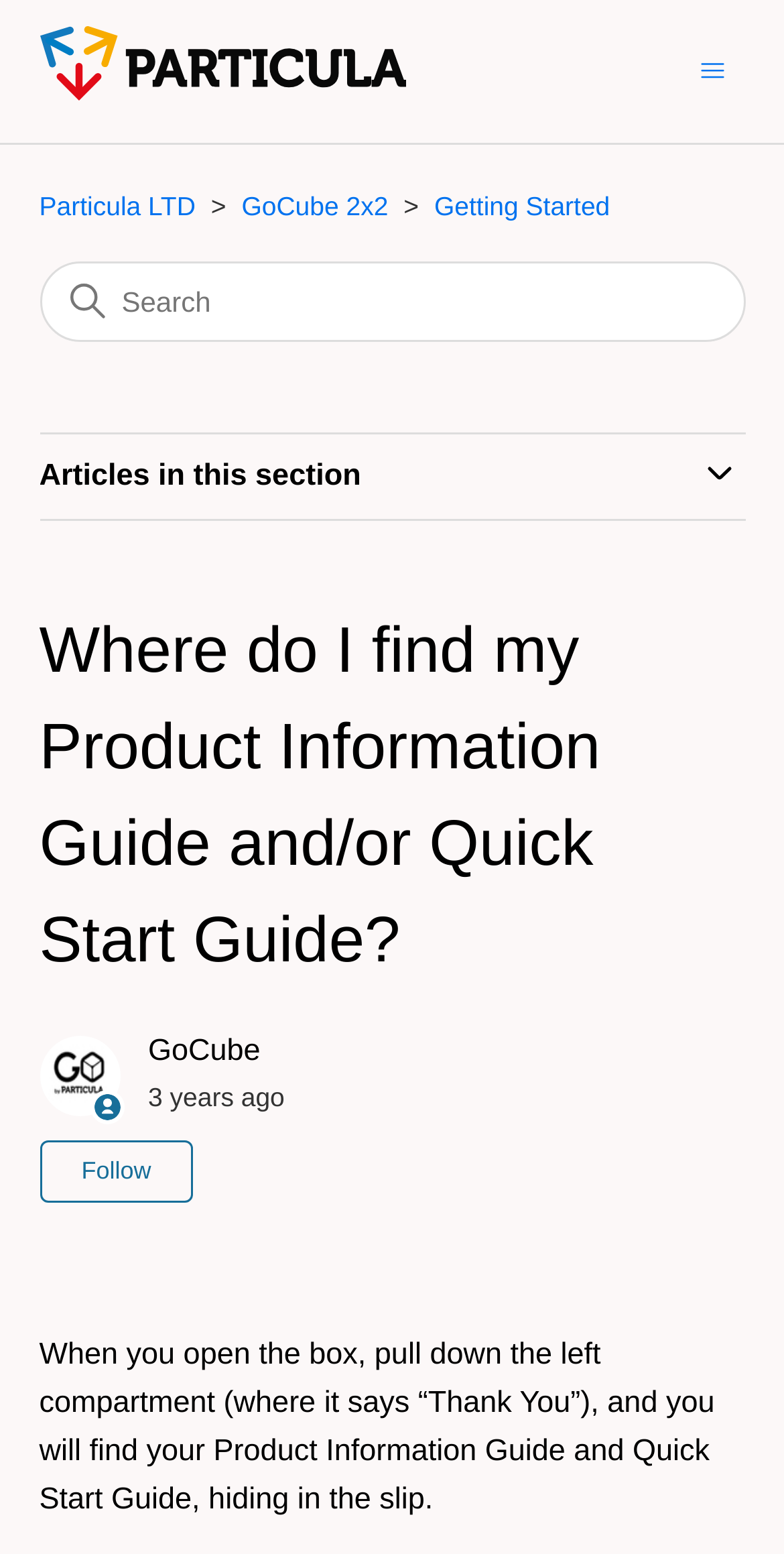Generate a comprehensive caption for the webpage you are viewing.

This webpage is a help center article from Particula LTD, with a title "Where do I find my Product Information Guide and/or Quick Start Guide?". At the top left, there is a link to the Particula LTD Help Center home page, accompanied by a small image. Next to it, there is a toggle navigation menu button. 

On the left side, there is a navigation menu with three list items: "Particula LTD", "GoCube 2x2", and "Getting Started", each with a corresponding link. Below the navigation menu, there is a search bar that spans almost the entire width of the page.

The main content of the article is located in the middle of the page, with a heading that matches the title of the webpage. Below the heading, there is an image, followed by the text "GoCube" and a timestamp "2021-11-08 18:39" with a description "3 years ago". 

Further down, there is a button to follow the article, and a text indicating that it is not yet followed by anyone. The main content of the article is a paragraph of text that explains where to find the Product Information Guide and Quick Start Guide, which is located at the bottom of the page.